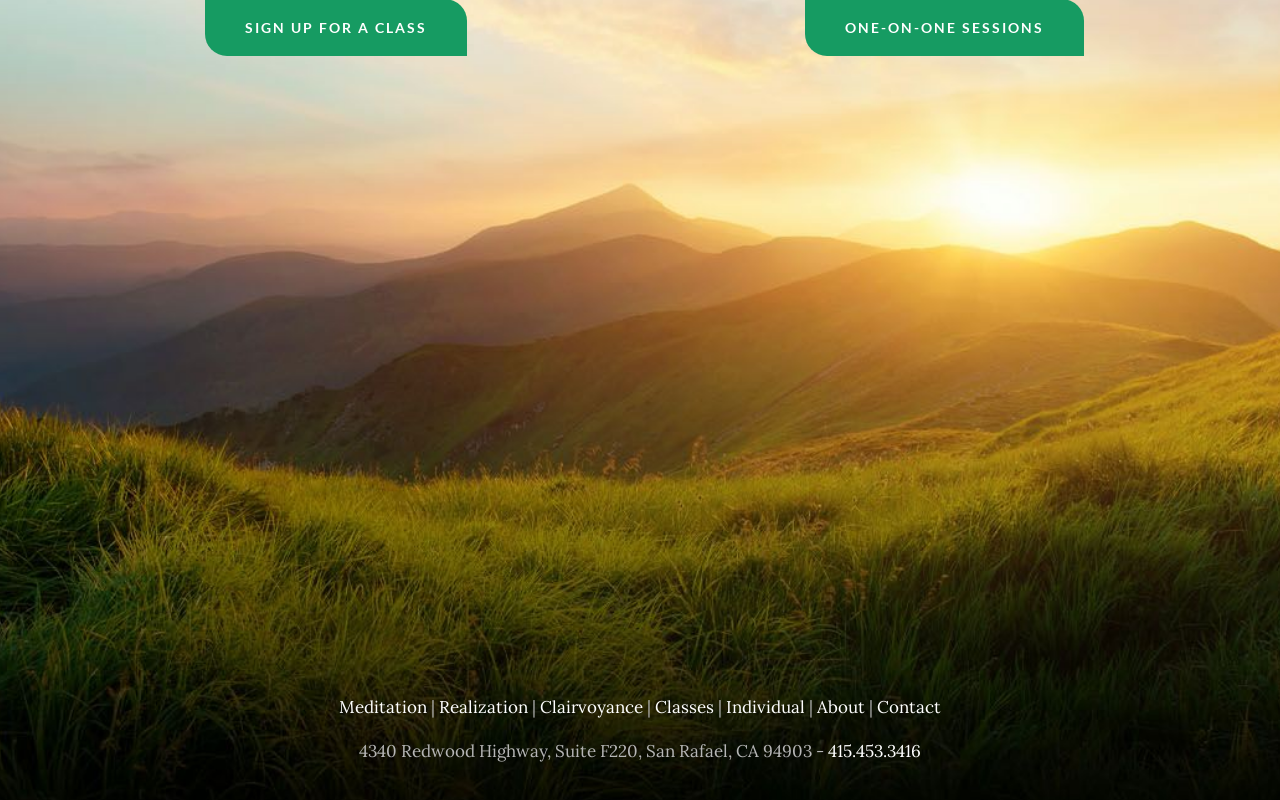Please locate the bounding box coordinates of the element that needs to be clicked to achieve the following instruction: "Click on Dalini Anaman's profile". The coordinates should be four float numbers between 0 and 1, i.e., [left, top, right, bottom].

[0.442, 0.635, 0.558, 0.663]